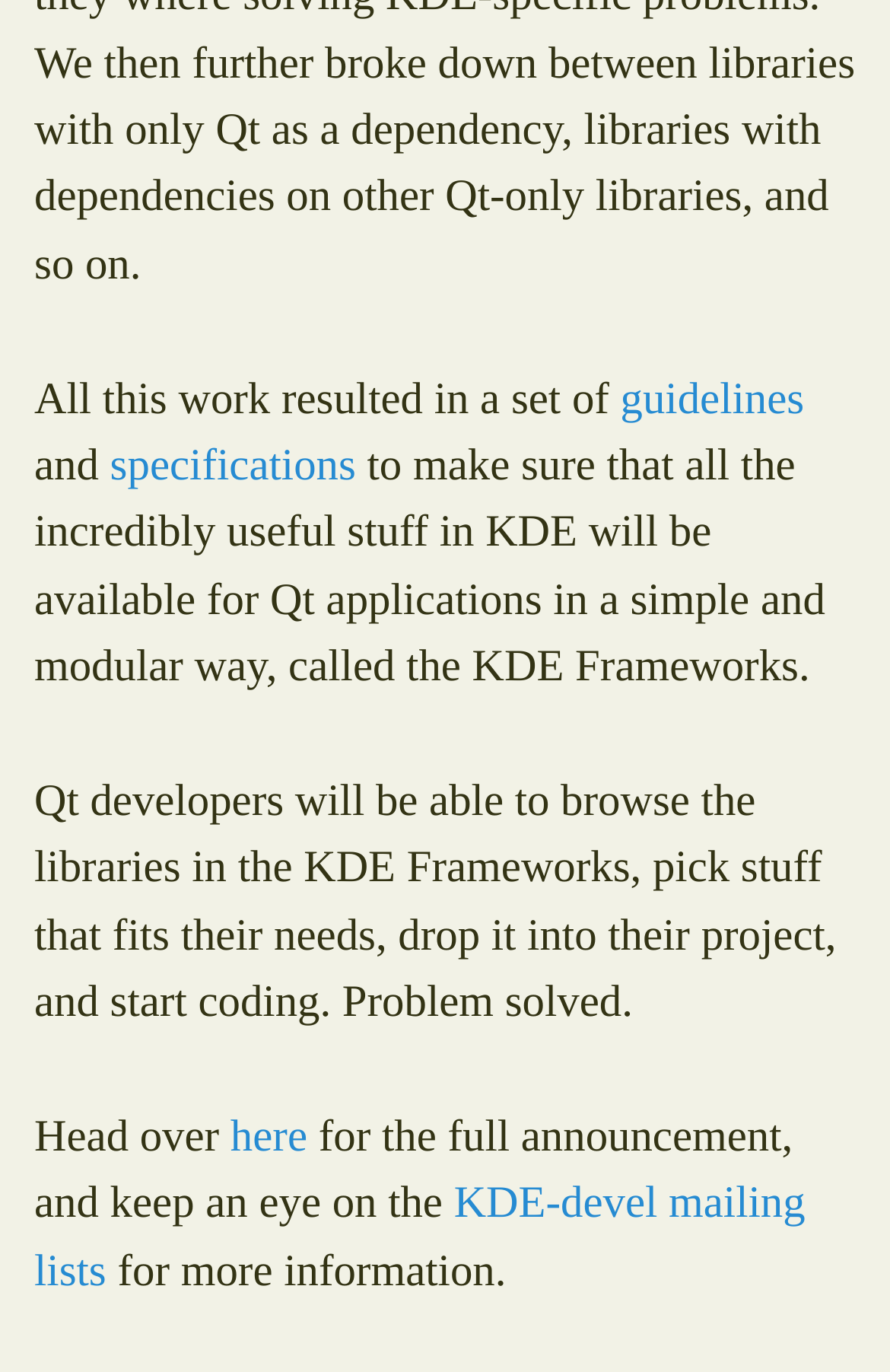What is the relationship between KDE and Qt?
Using the picture, provide a one-word or short phrase answer.

KDE provides resources for Qt